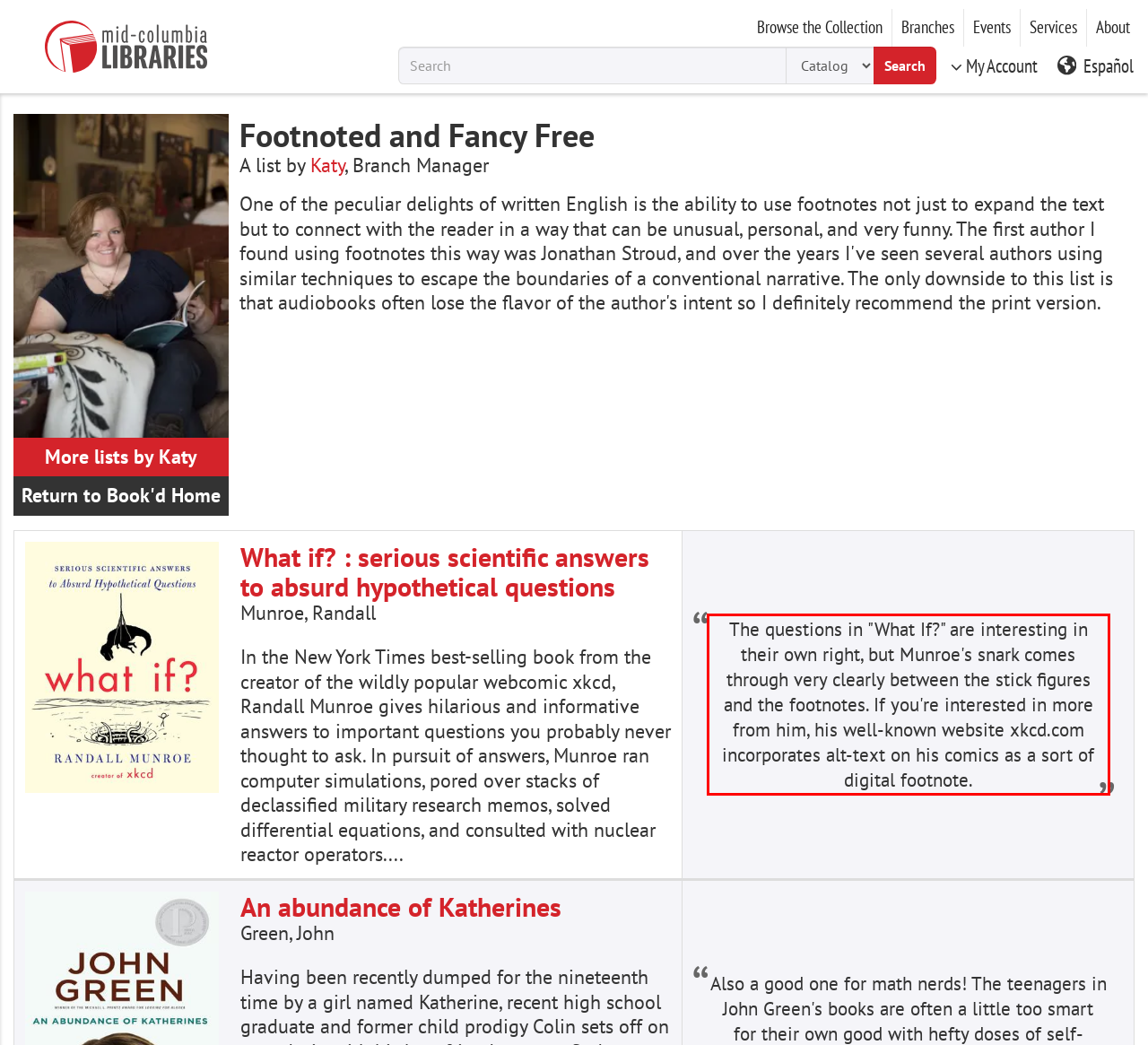You are presented with a screenshot containing a red rectangle. Extract the text found inside this red bounding box.

The questions in "What If?" are interesting in their own right, but Munroe's snark comes through very clearly between the stick figures and the footnotes. If you're interested in more from him, his well-known website xkcd.com incorporates alt-text on his comics as a sort of digital footnote.